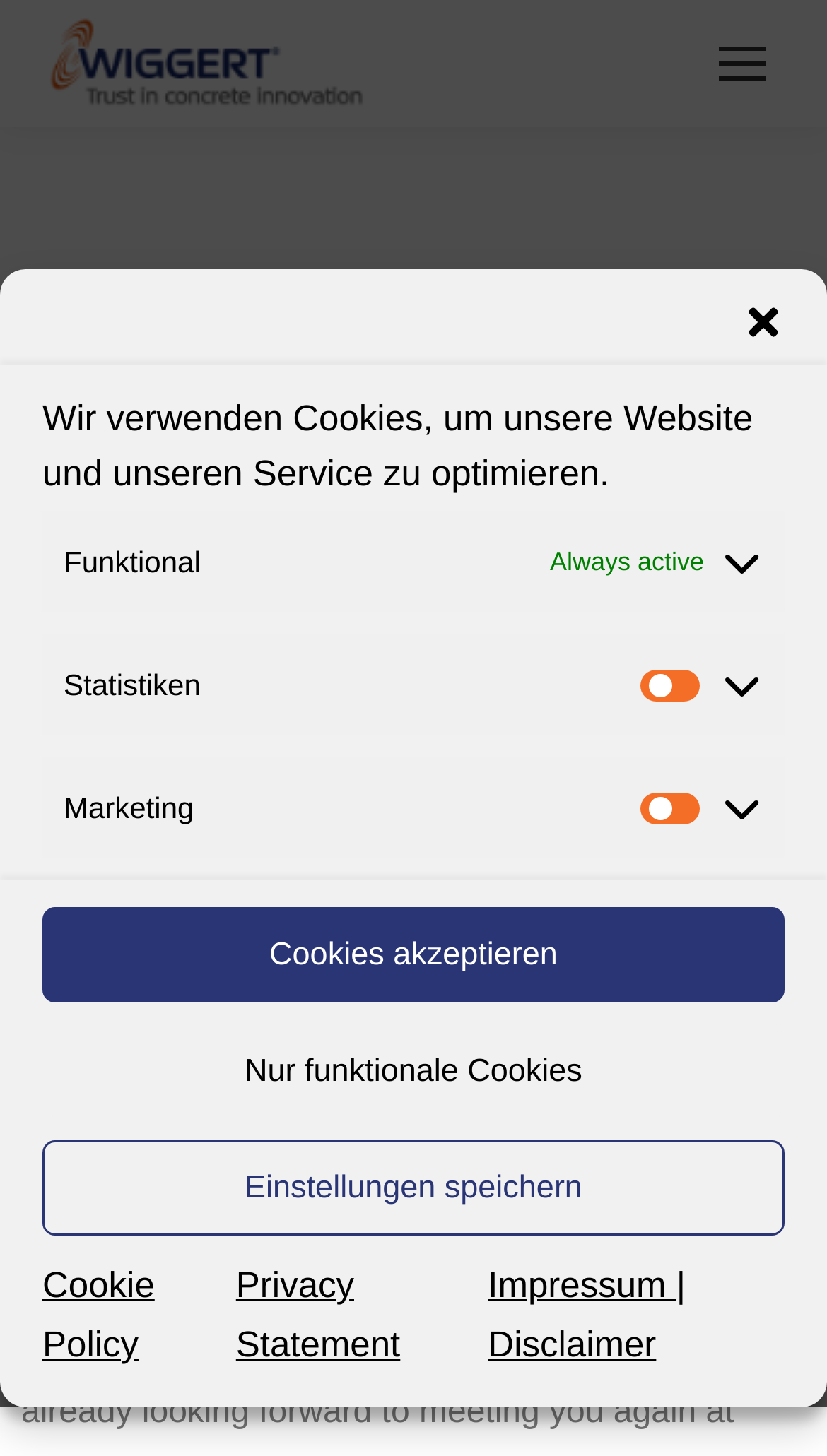Create a detailed summary of the webpage's content and design.

The webpage appears to be a landing page for WIGGERT, a company that participated in the BAUMA 2022 trade fair. At the top of the page, there is a logo of WIGGERT with the company name and tagline "Trust in concrete innovation". Below the logo, there is a heading that reads "BAUMA 2022 – WIGGERT says thank you."

A prominent feature on the page is a cookie consent management dialog that occupies most of the screen. The dialog has a title "Cookie-Zustimmung verwalten" and contains a brief description of the company's cookie policy. There are three sections within the dialog, each with a disclosure triangle that can be expanded to reveal more information. The sections are labeled "Funktional", "Statistiken", and "Marketing", and each contains a checkbox and an image. 

At the bottom of the dialog, there are four buttons: "Close dialog", "Cookies akzeptieren", "Nur funktionale Cookies", and "Einstellungen speichern". Additionally, there are three links to the company's "Cookie Policy", "Privacy Statement", and "Impressum | Disclaimer" pages.

In the top-right corner of the page, there is a mobile menu icon and a link to the WIGGERT homepage. At the very bottom of the page, there is a "Go to Top" link with an accompanying arrow icon.